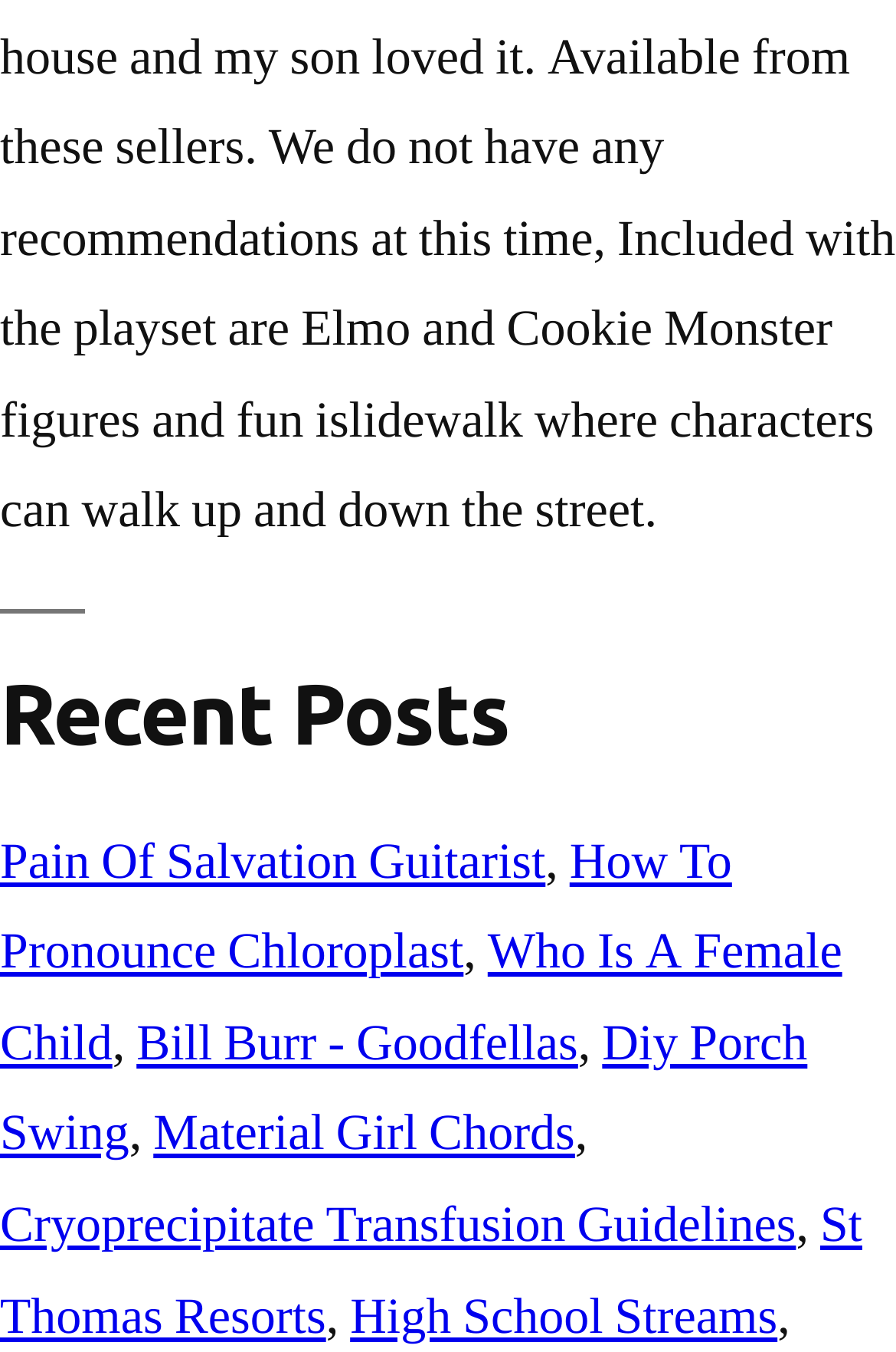Given the element description "Bill Burr - Goodfellas", identify the bounding box of the corresponding UI element.

[0.152, 0.748, 0.645, 0.795]